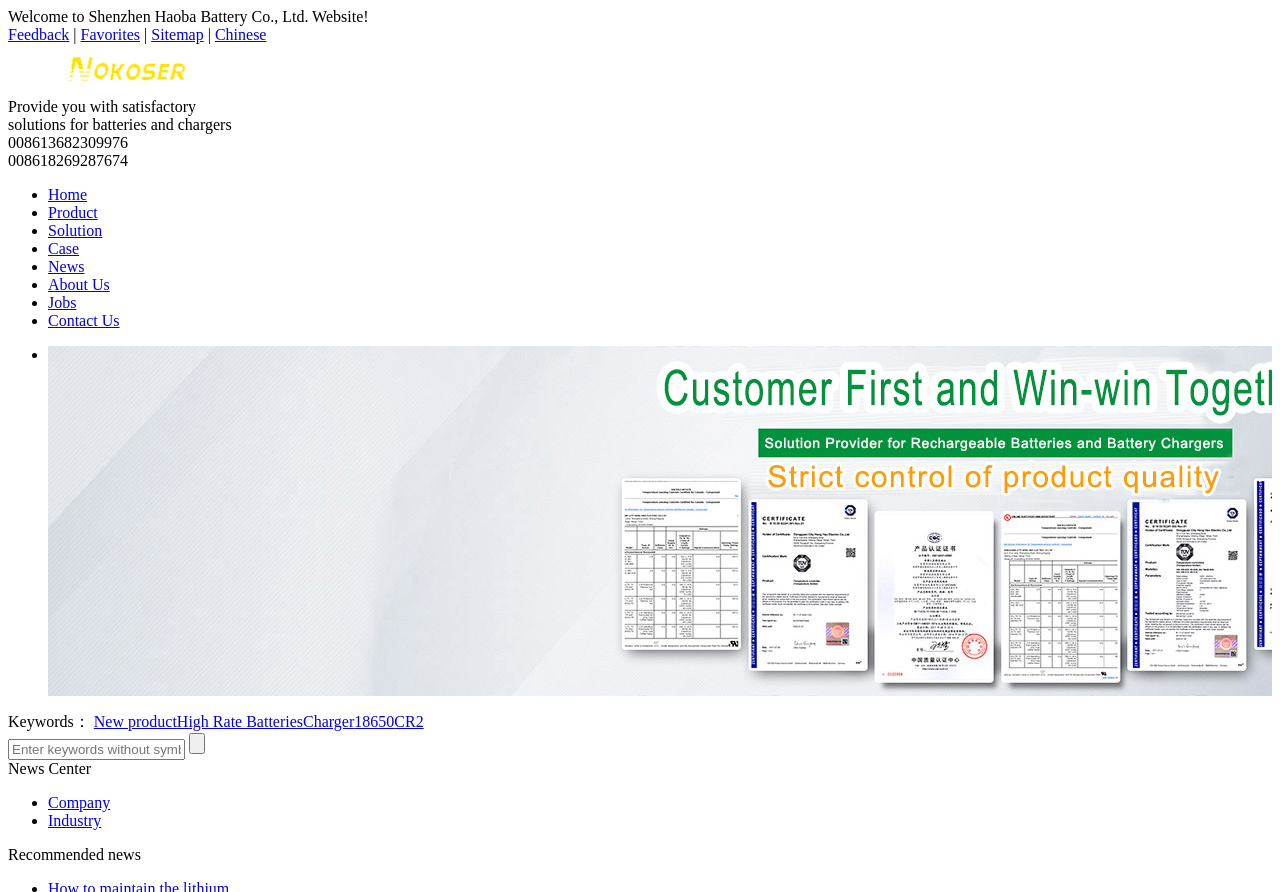What is the principal heading displayed on the webpage?

How to use lithium batteries correctly?